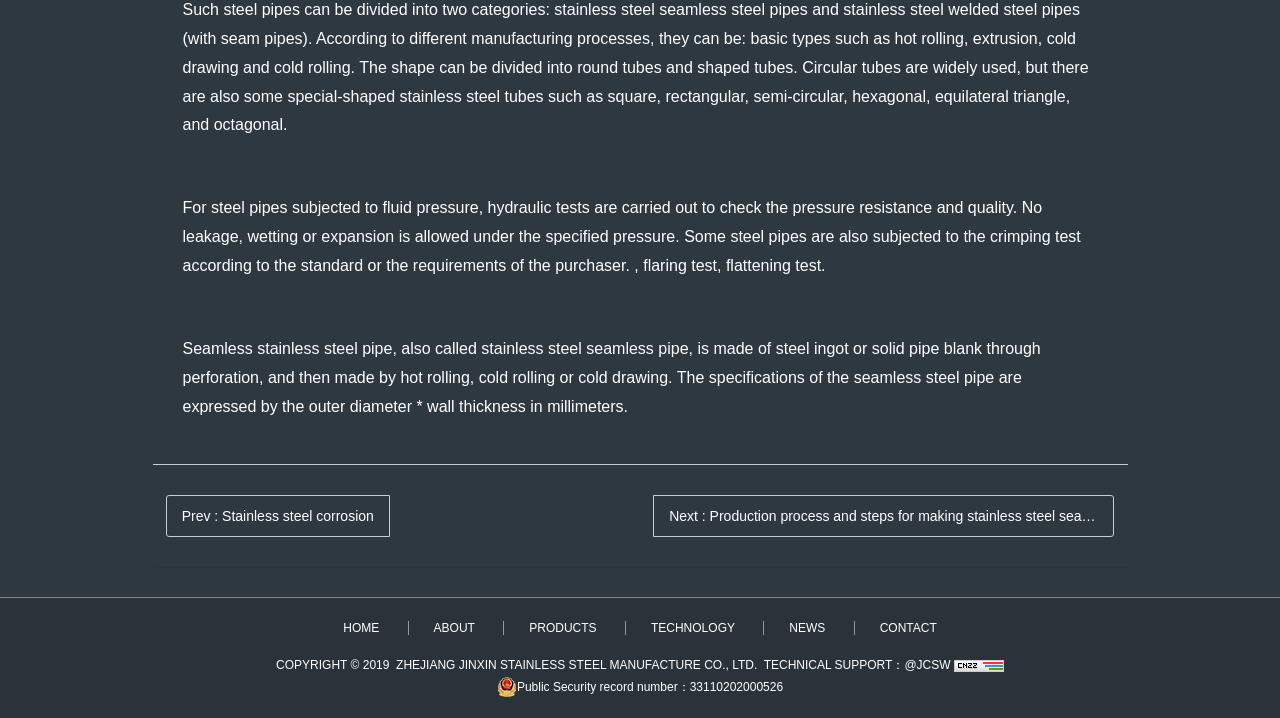Provide the bounding box coordinates in the format (top-left x, top-left y, bottom-right x, bottom-right y). All values are floating point numbers between 0 and 1. Determine the bounding box coordinate of the UI element described as: Public Security record number：33110202000526

[0.404, 0.947, 0.612, 0.966]